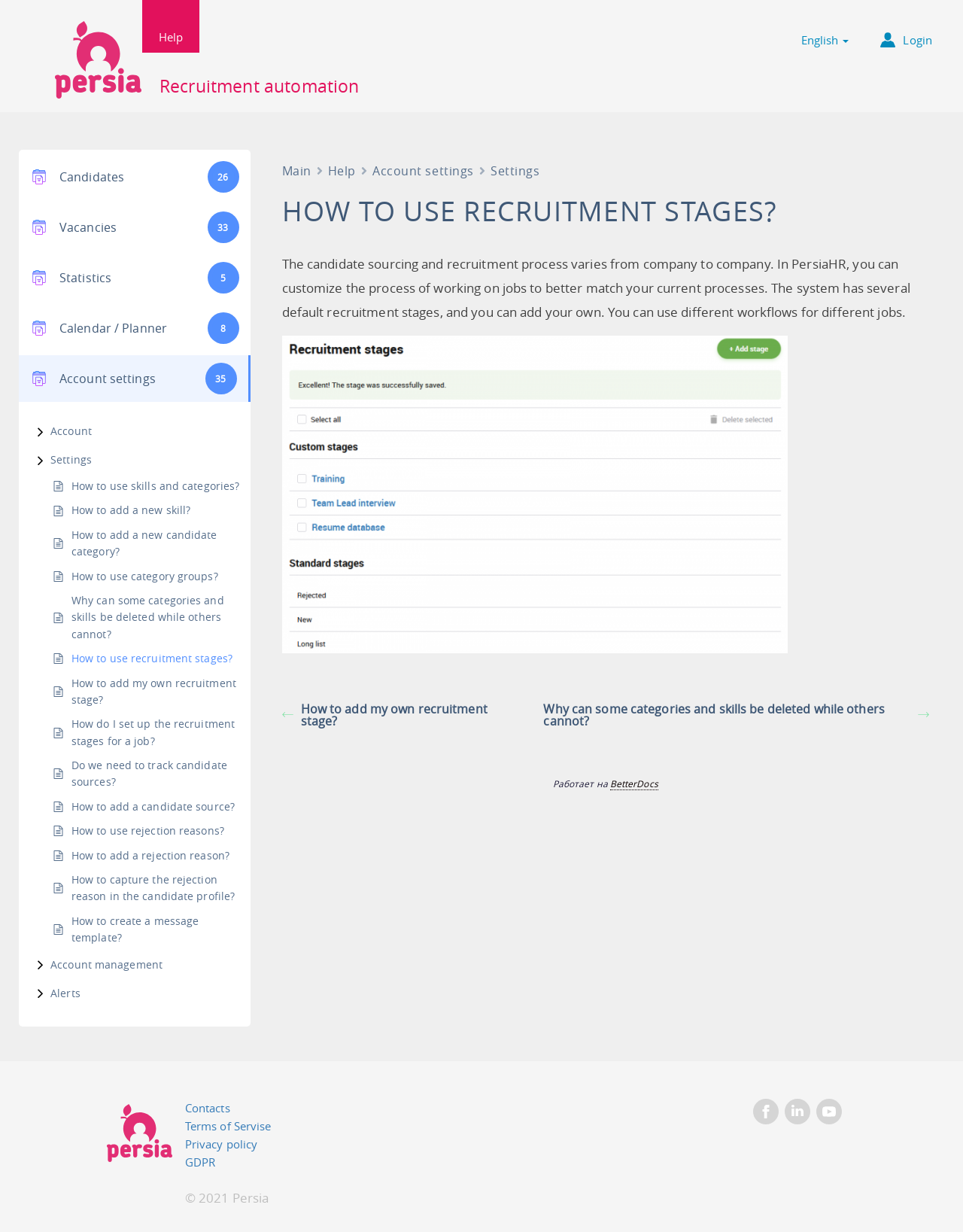From the given element description: "X", find the bounding box for the UI element. Provide the coordinates as four float numbers between 0 and 1, in the order [left, top, right, bottom].

None